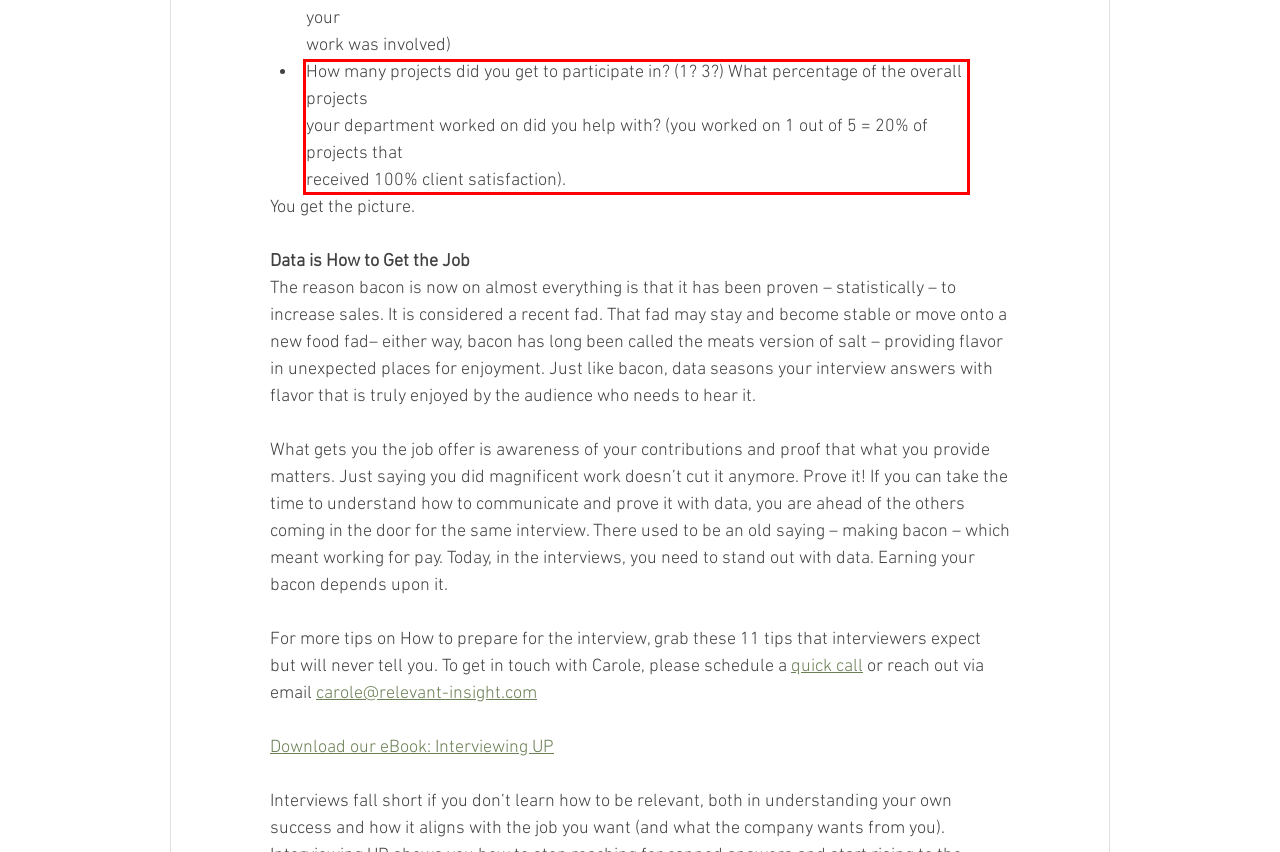You are given a screenshot of a webpage with a UI element highlighted by a red bounding box. Please perform OCR on the text content within this red bounding box.

How many projects did you get to participate in? (1? 3?) What percentage of the overall projects your department worked on did you help with? (you worked on 1 out of 5 = 20% of projects that received 100% client satisfaction).